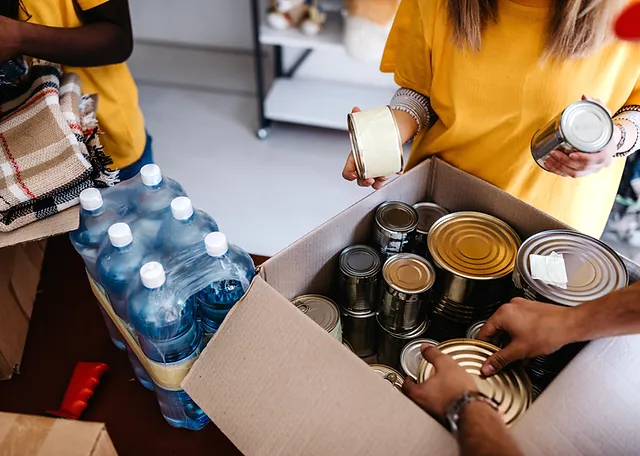Produce a meticulous caption for the image.

In this engaging scene, dedicated volunteers dressed in bright yellow shirts are actively involved in packing food for those in need. One volunteer is seen holding two cans, while another hand emerges from the box, assisting in organizing the items. The box contains numerous canned goods, showcasing a variety of food options meant to provide nourishment. Nearby, there are bottles of water stacked together, emphasizing the effort to ensure that essential hydration accompanies the food supplies. This image powerfully illustrates the spirit of community service and the importance of compassion in supporting families and individuals facing difficulties. The atmosphere is one of collaboration and generosity, capturing the essence of charitable work.